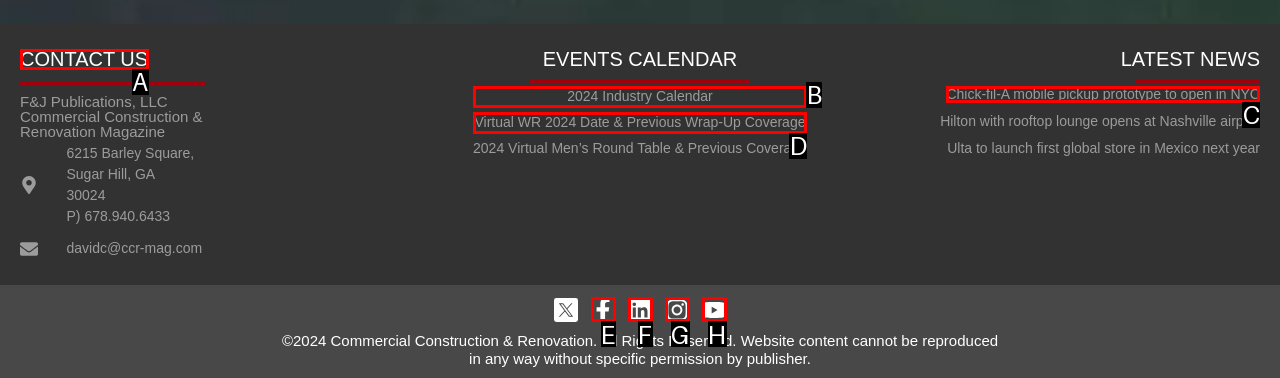Find the appropriate UI element to complete the task: Contact us. Indicate your choice by providing the letter of the element.

A